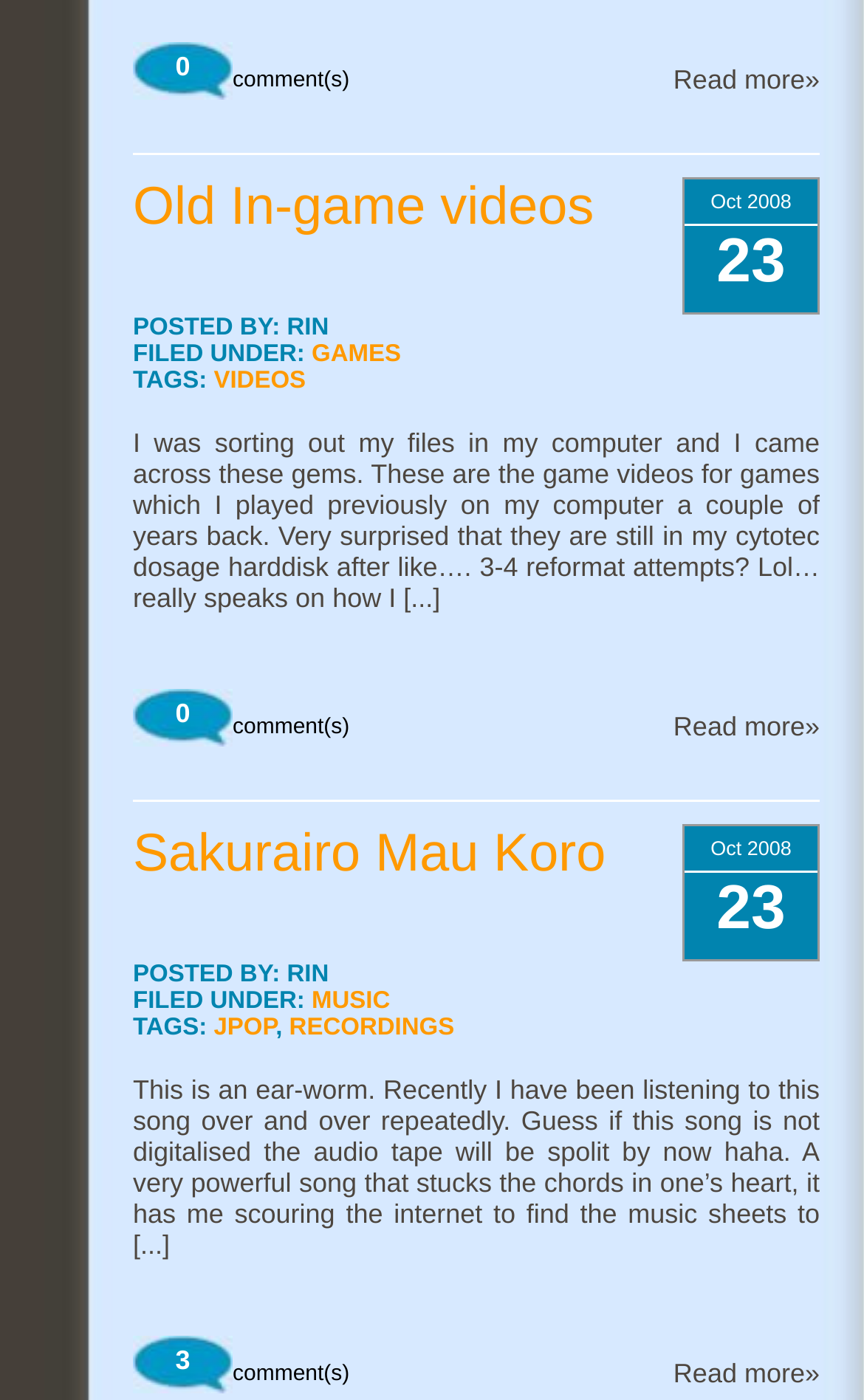Please pinpoint the bounding box coordinates for the region I should click to adhere to this instruction: "Read more about Sakurairo Mau Koro".

[0.154, 0.589, 0.701, 0.631]